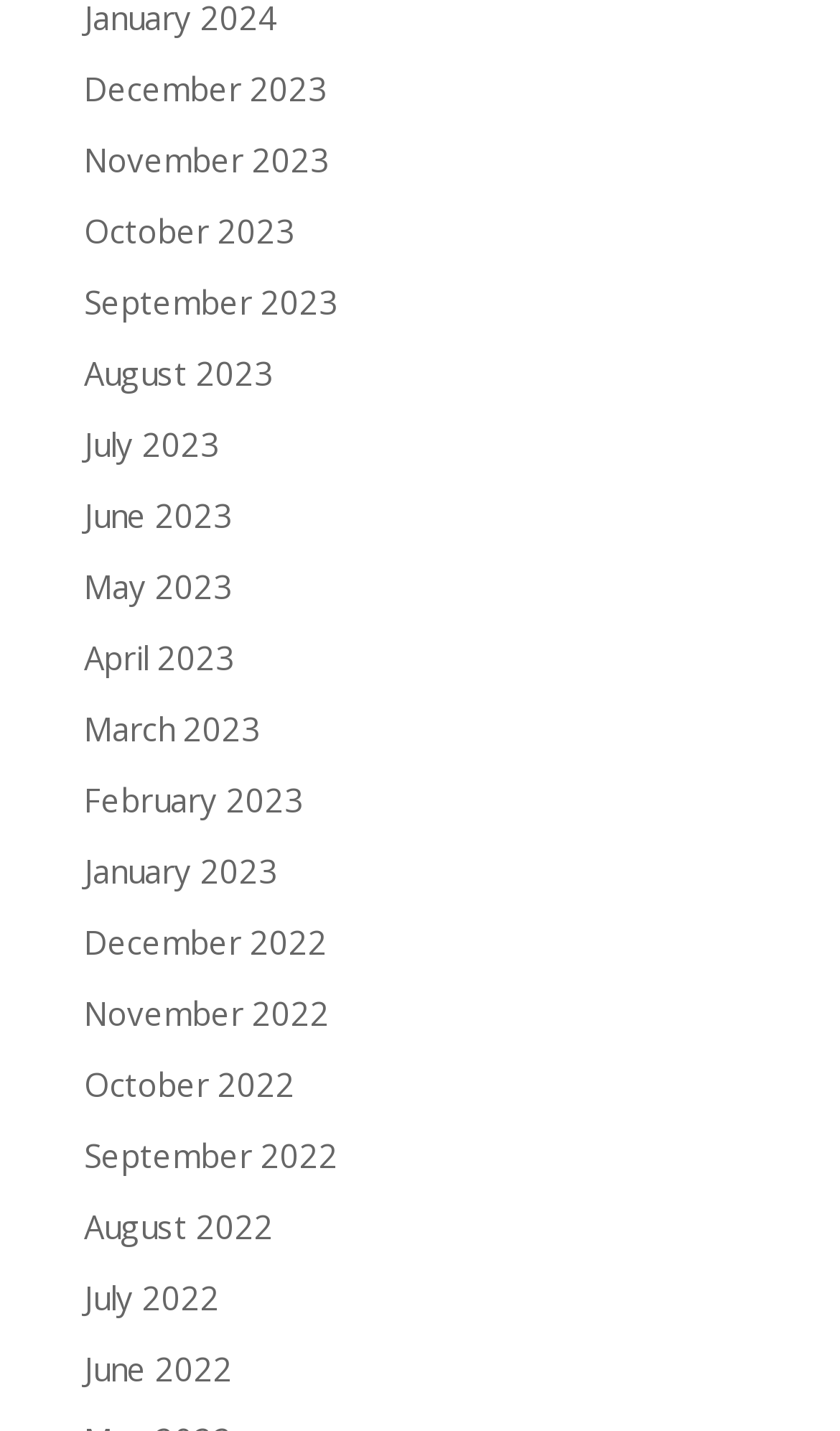Determine the bounding box coordinates for the clickable element to execute this instruction: "View January 2023". Provide the coordinates as four float numbers between 0 and 1, i.e., [left, top, right, bottom].

[0.1, 0.593, 0.331, 0.623]